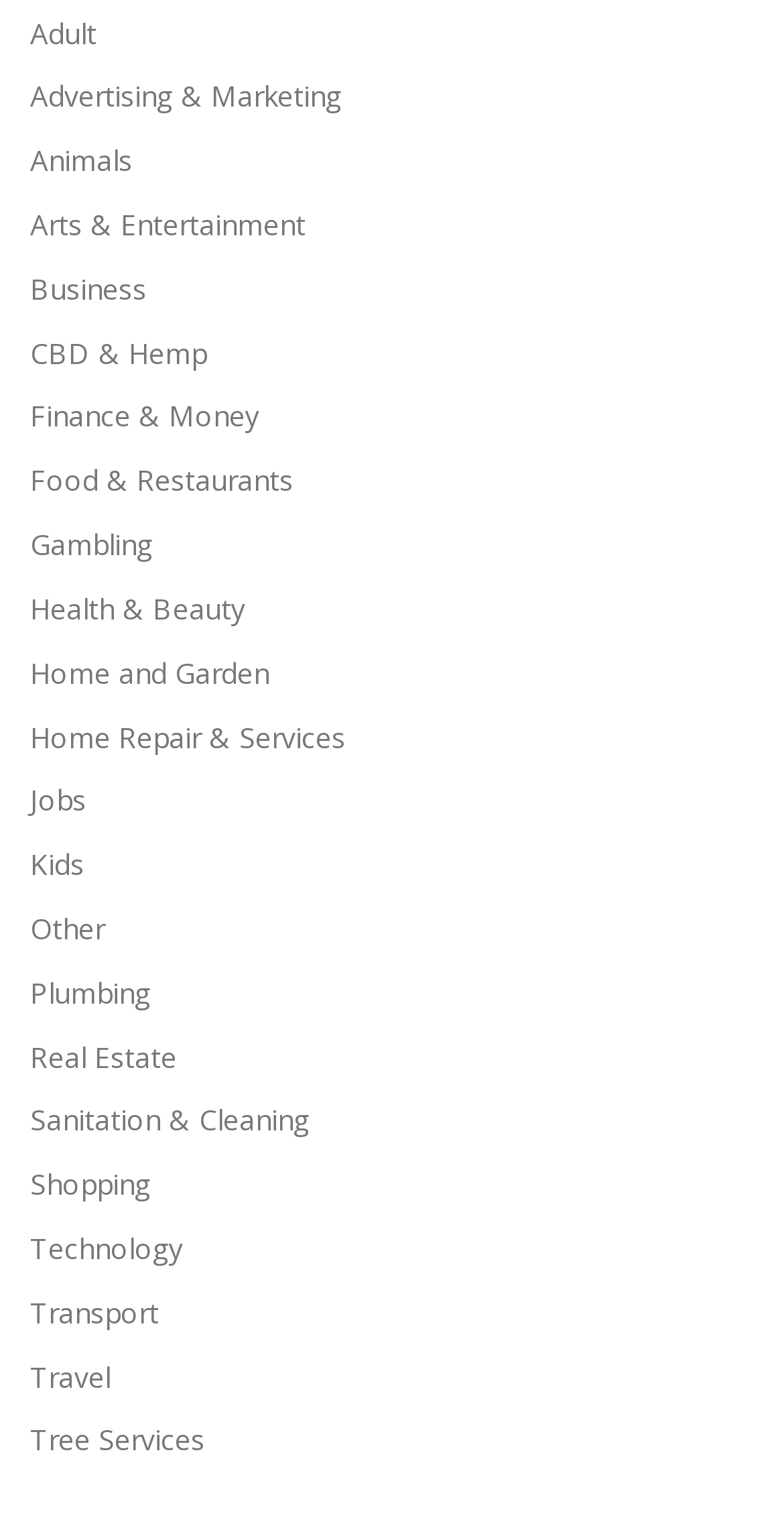Find the bounding box of the element with the following description: "Home Repair & Services". The coordinates must be four float numbers between 0 and 1, formatted as [left, top, right, bottom].

[0.038, 0.469, 0.441, 0.494]